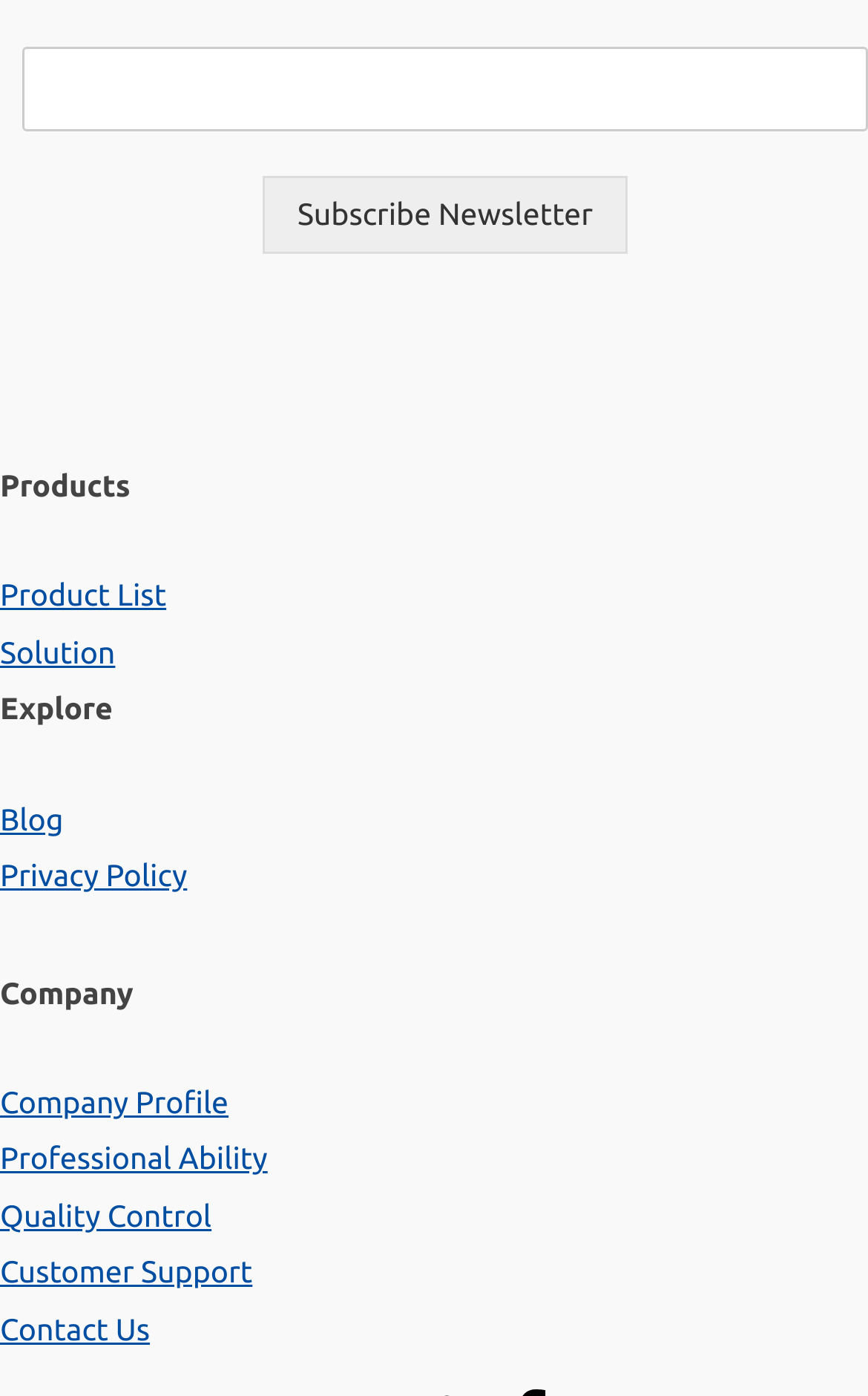For the given element description Company Profile, determine the bounding box coordinates of the UI element. The coordinates should follow the format (top-left x, top-left y, bottom-right x, bottom-right y) and be within the range of 0 to 1.

[0.0, 0.777, 0.263, 0.802]